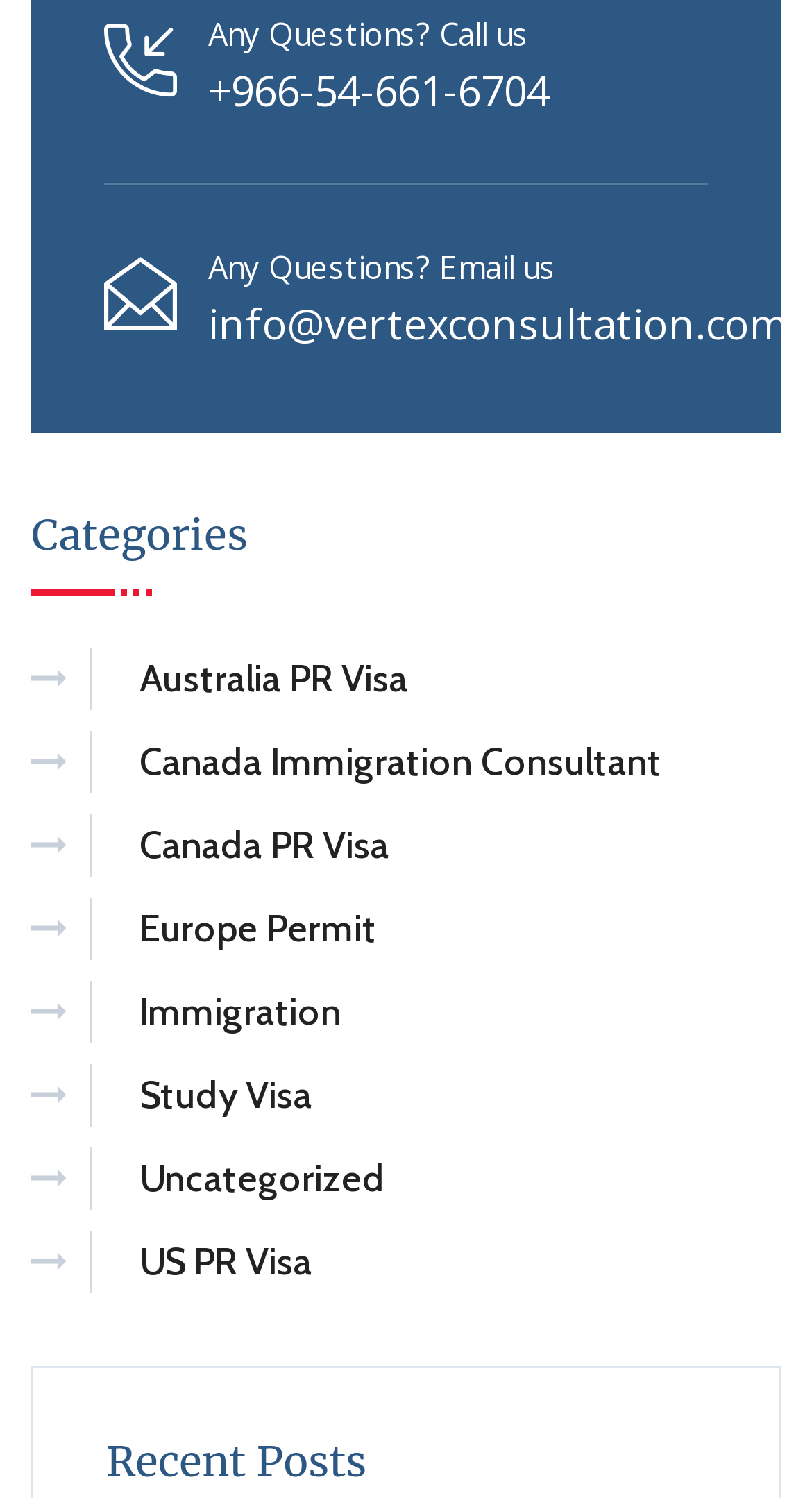Identify the bounding box coordinates of the section to be clicked to complete the task described by the following instruction: "Call the phone number". The coordinates should be four float numbers between 0 and 1, formatted as [left, top, right, bottom].

[0.256, 0.041, 0.677, 0.08]